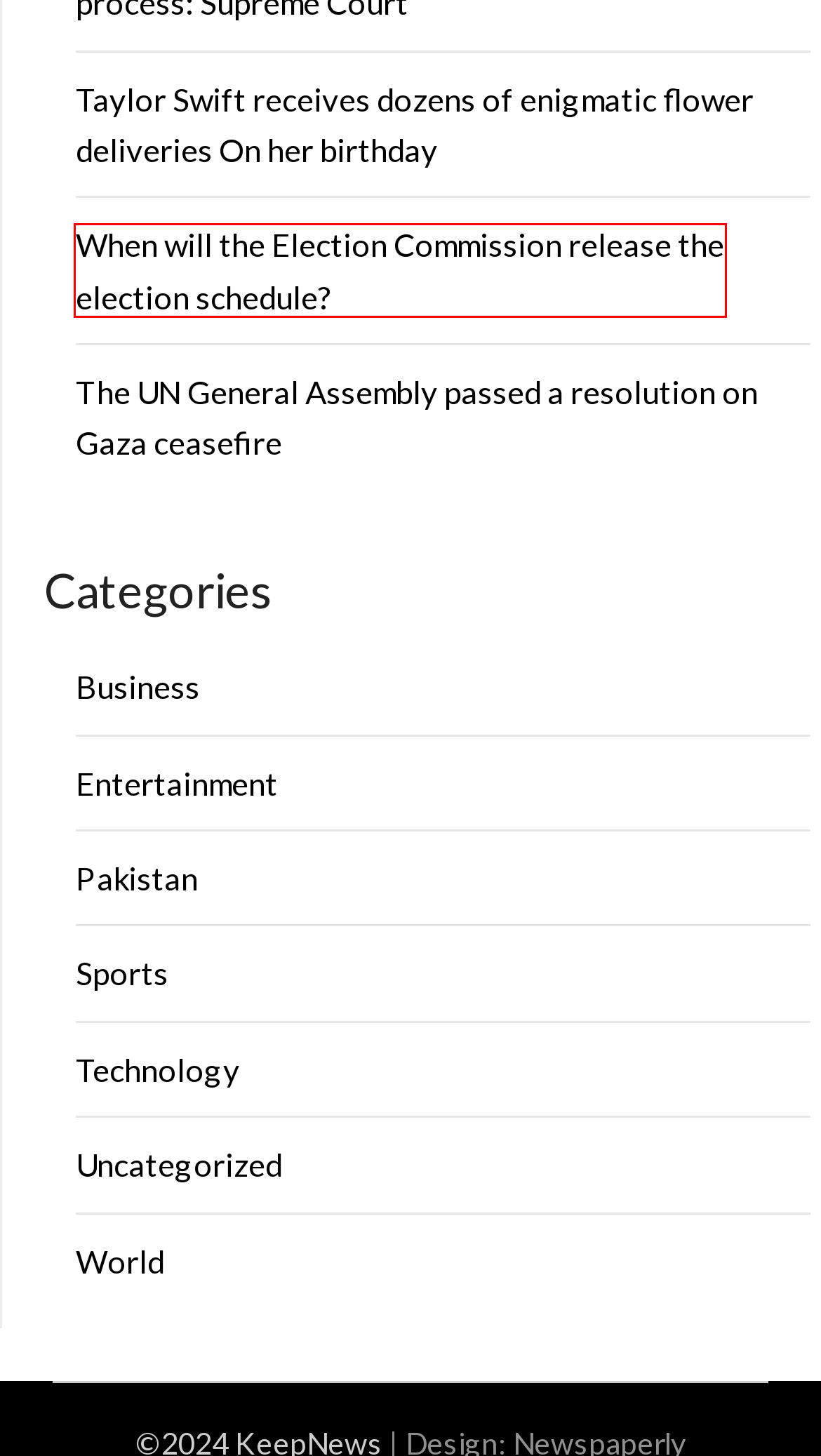You are given a screenshot of a webpage with a red rectangle bounding box around a UI element. Select the webpage description that best matches the new webpage after clicking the element in the bounding box. Here are the candidates:
A. Entertainment Archives - KeepNews
B. Technology Archives - KeepNews
C. Sports Archives - KeepNews
D. When will the Election Commission release the election schedule? - KeepNews
E. Taylor Swift receives dozens of enigmatic flower deliveries On her birthday - KeepNews
F. World Archives - KeepNews
G. Uncategorized Archives - KeepNews
H. Pakistan Archives - KeepNews

D